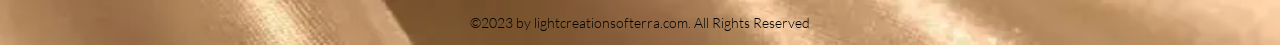What is the purpose of the copyright notice?
Can you offer a detailed and complete answer to this question?

The caption states that the copyright notice 'reinforces the website's branding and intellectual property', implying that the notice is intended to assert ownership and protect the website's creative content.